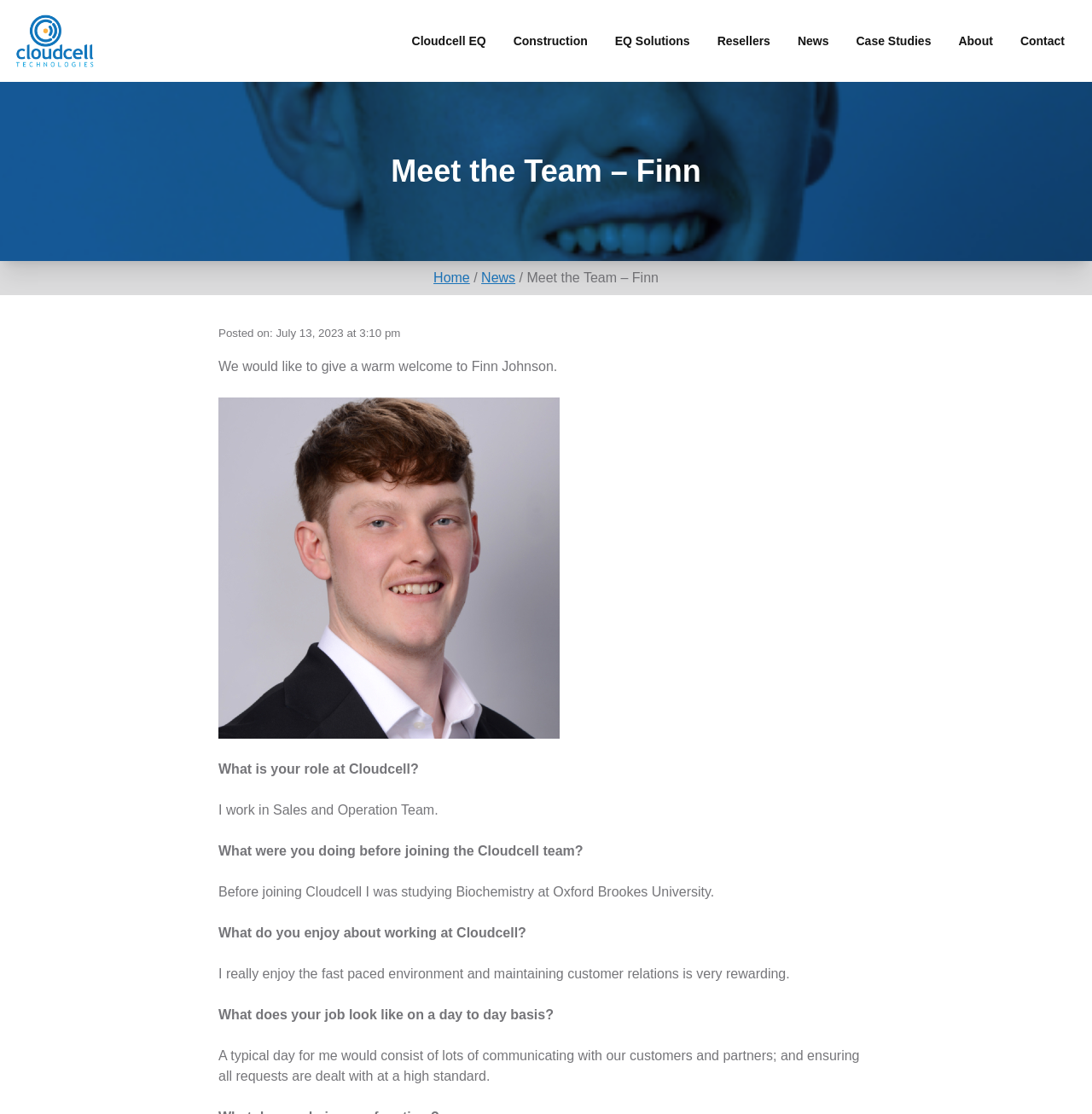How many links are in the top navigation bar?
Please provide a detailed and thorough answer to the question.

The top navigation bar contains links to 'Cloudcell EQ', 'Construction', 'EQ Solutions', 'Resellers', 'News', 'Case Studies', 'About', and 'Contact', which makes a total of 8 links.